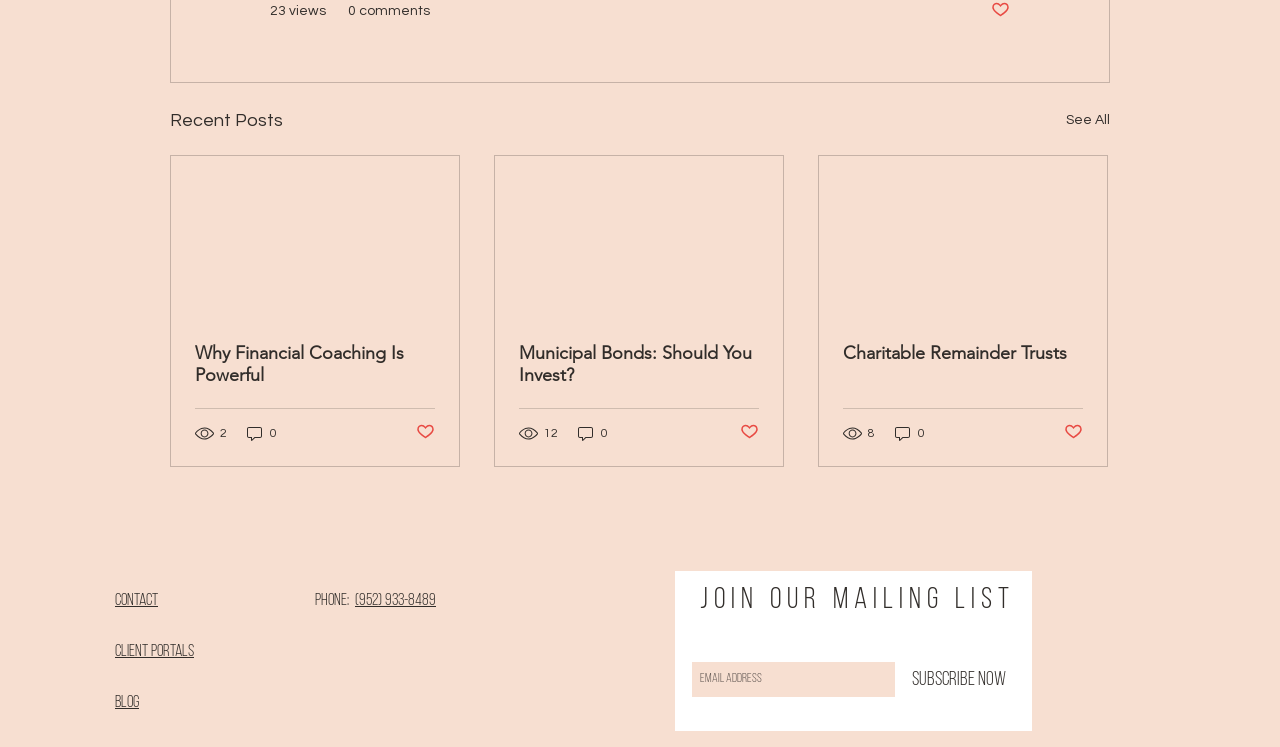Determine the bounding box coordinates for the region that must be clicked to execute the following instruction: "View the 'Recent Posts'".

[0.133, 0.142, 0.221, 0.181]